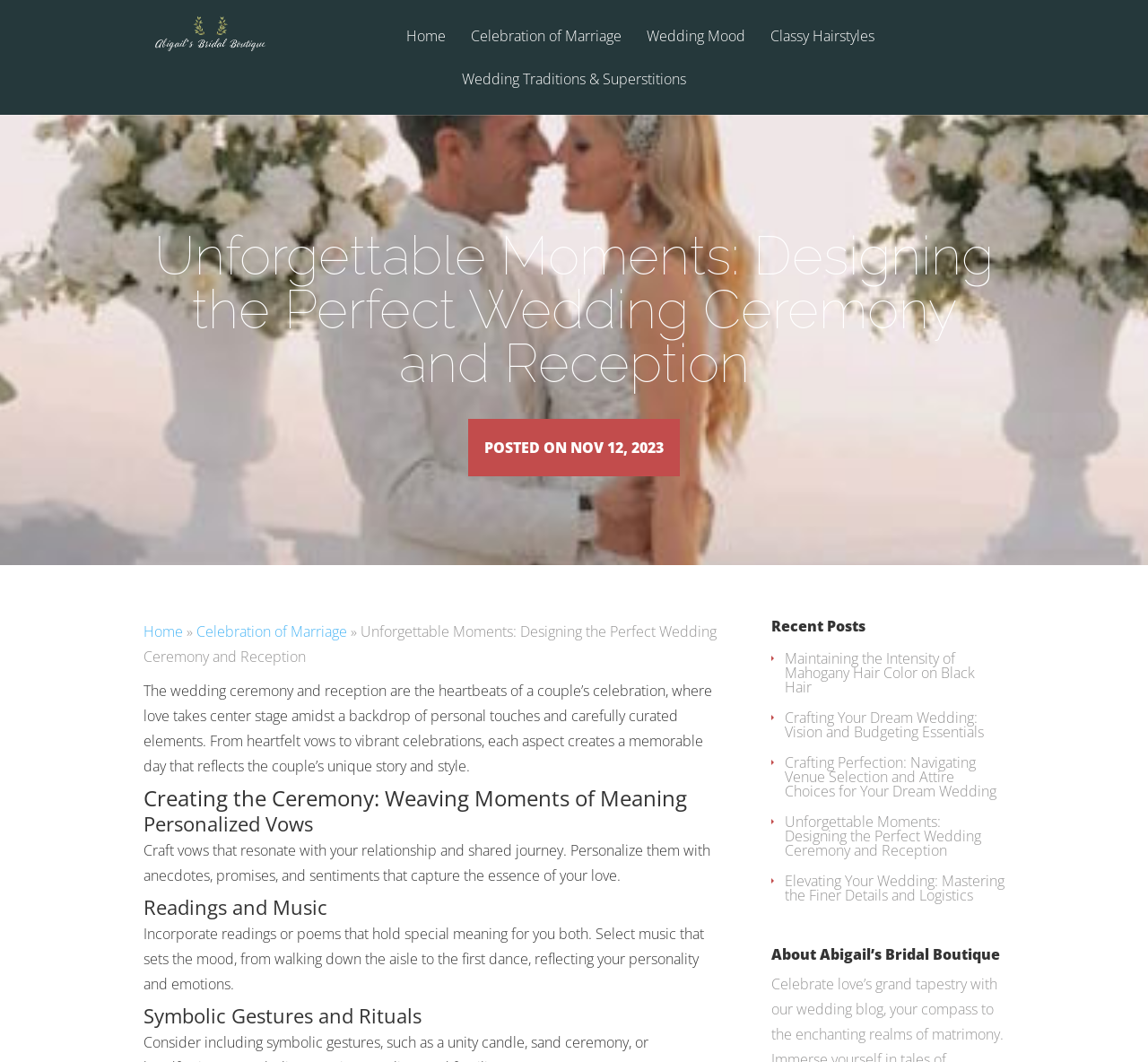Using the element description: "Wedding Traditions & Superstitions", determine the bounding box coordinates. The coordinates should be in the format [left, top, right, bottom], with values between 0 and 1.

[0.393, 0.068, 0.607, 0.108]